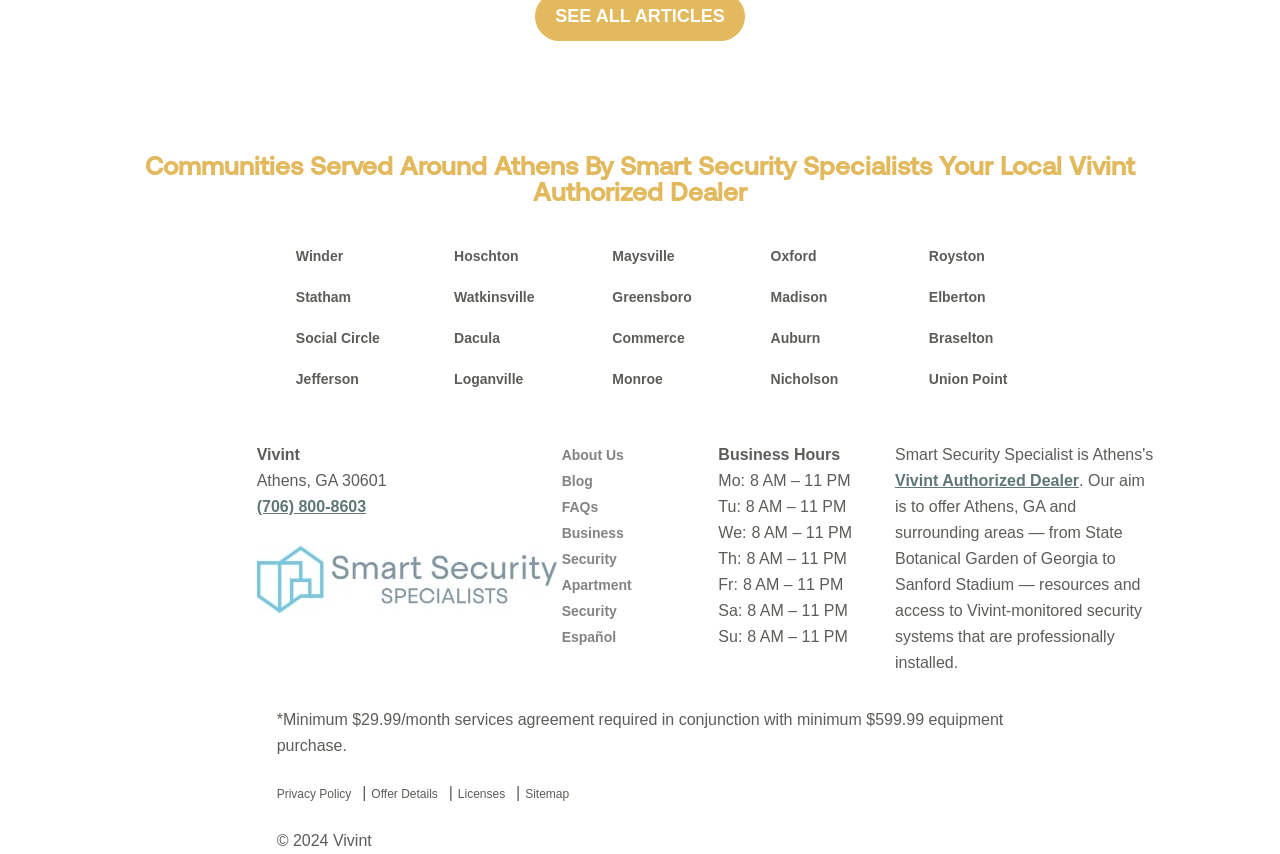How many cities are served by Smart Security Specialists?
Using the image provided, answer with just one word or phrase.

17